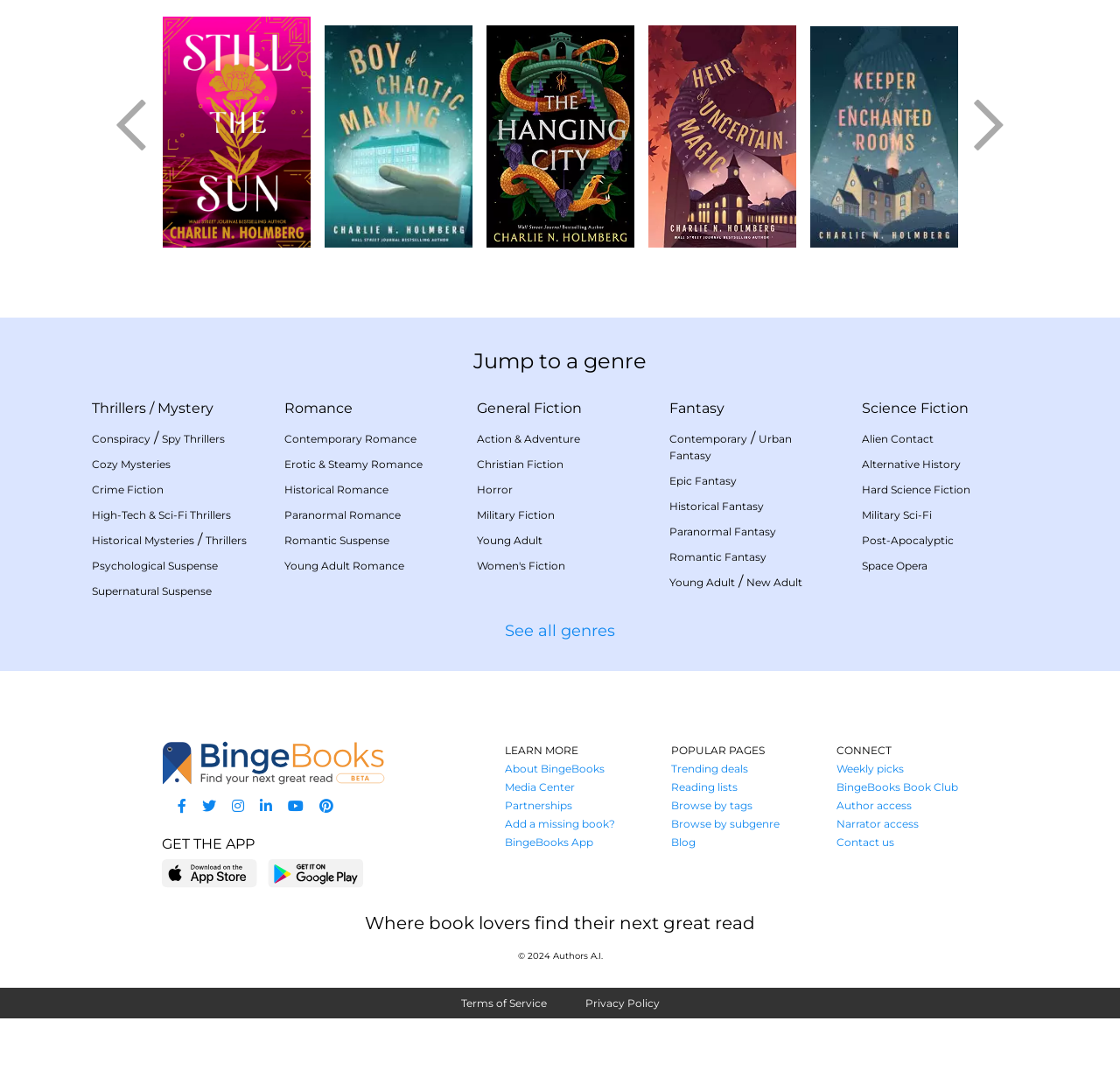Predict the bounding box coordinates for the UI element described as: "Paranormal Romance". The coordinates should be four float numbers between 0 and 1, presented as [left, top, right, bottom].

[0.254, 0.529, 0.358, 0.541]